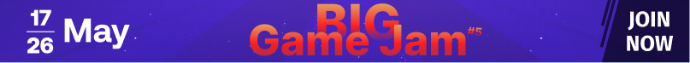Provide a thorough description of the contents of the image.

The image promotes the "BIG Game Jam #5," scheduled to take place from May 17 to May 26. It features vibrant purple and orange colors, emphasizing the event's dynamic nature. The prominent text reads "BIG Game Jam" in bold, engaging font, inviting participants to join the creative challenge. A "JOIN NOW" button encourages immediate registration, highlighting the event's urgency and accessibility for aspiring developers and gamers. This graphic serves as a call to action, motivating community engagement in game development through this exciting competition.